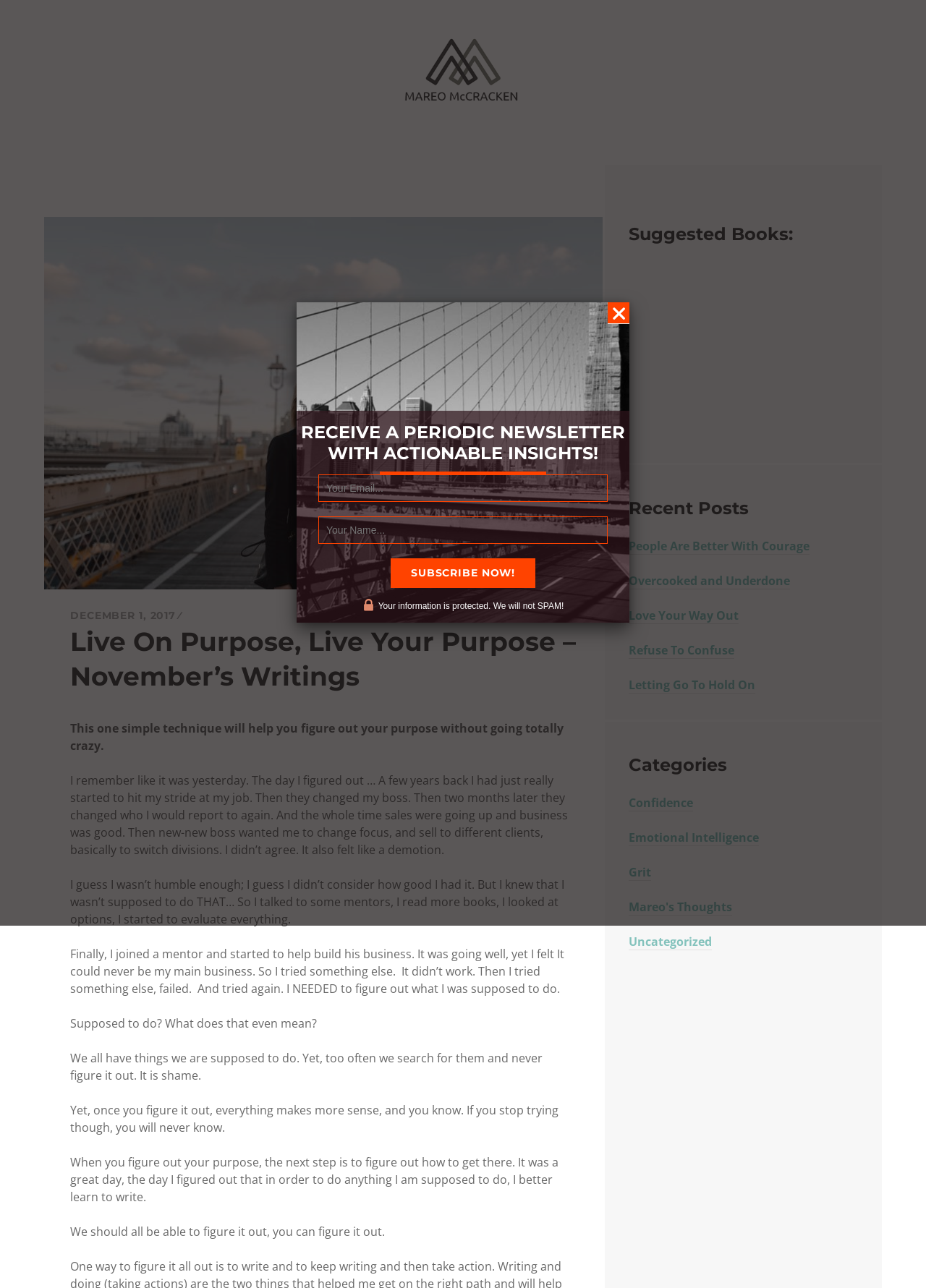Please identify the bounding box coordinates of the area that needs to be clicked to follow this instruction: "Subscribe to the newsletter".

[0.422, 0.433, 0.578, 0.456]